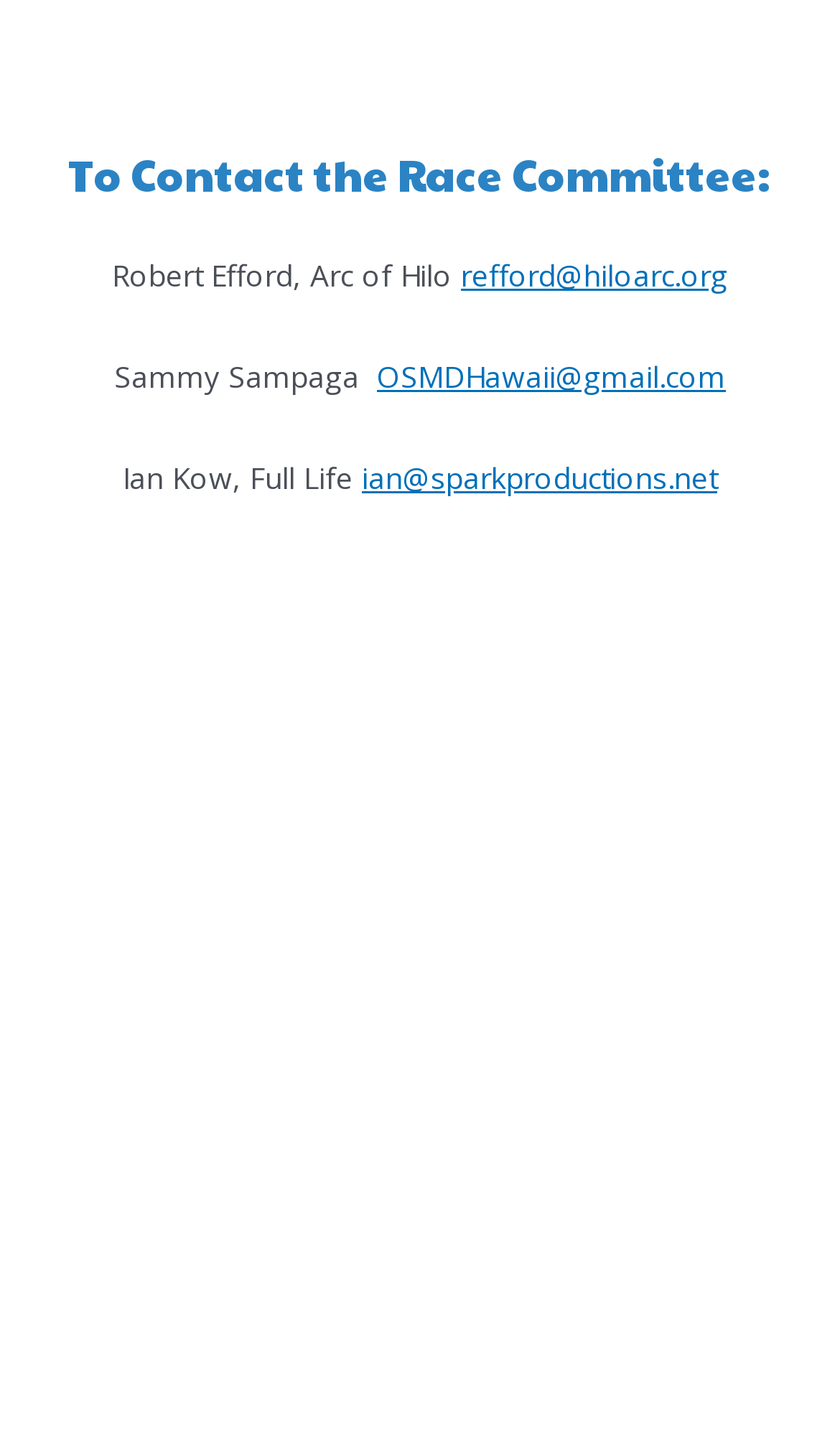Answer this question using a single word or a brief phrase:
What is the name of the organization associated with Robert Efford?

Arc of Hilo